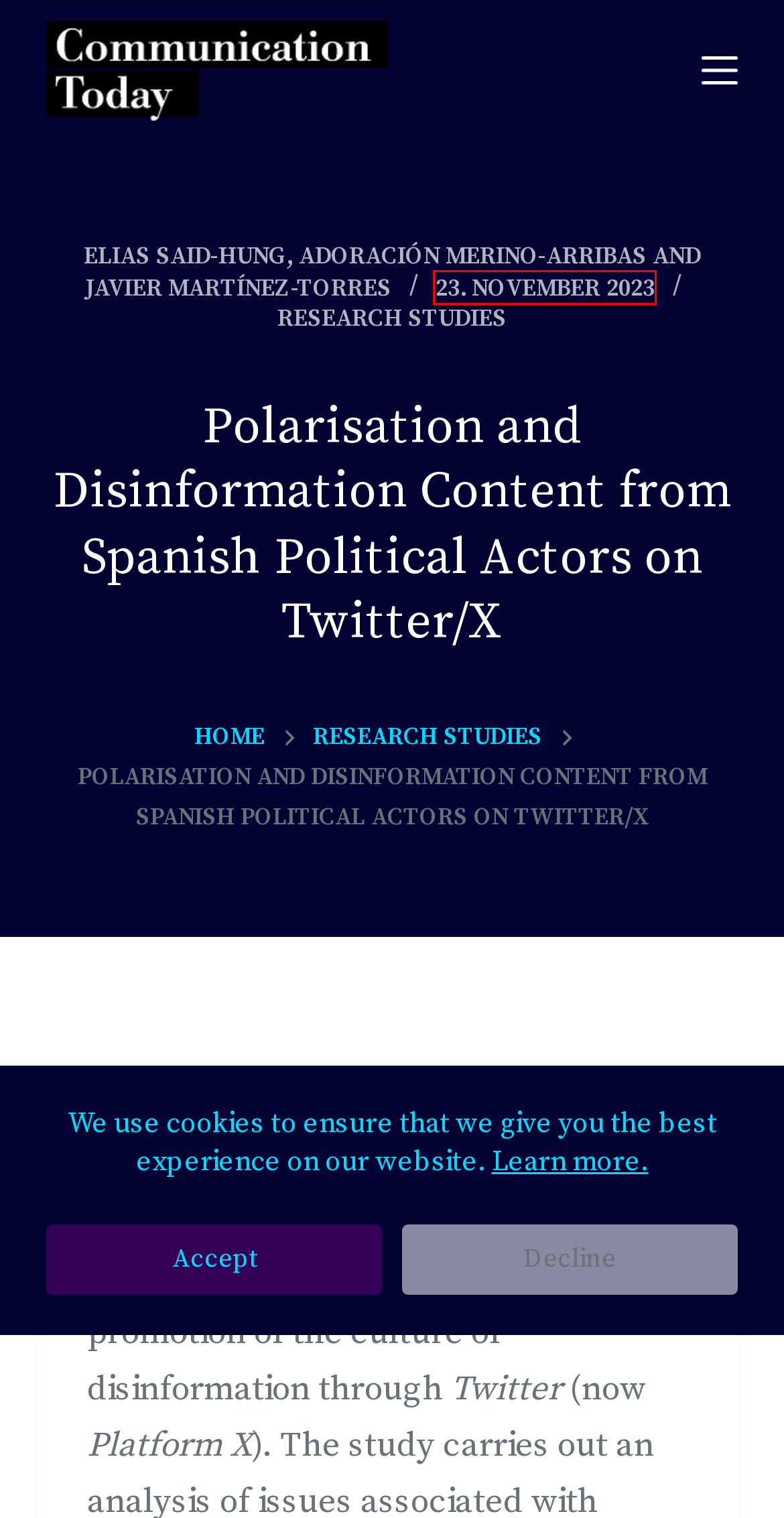You are provided with a screenshot of a webpage highlighting a UI element with a red bounding box. Choose the most suitable webpage description that matches the new page after clicking the element in the bounding box. Here are the candidates:
A. Adoración Merino-Arribas, Author Communication Today
B. Elias Said-Hung, Author Communication Today
C. Privacy Policy | Communication Today
D. Javier Martínez-Torres, Author Communication Today
E. Contact and distribution | Communication Today
F. Editorial Policy | Communication Today
G. Archívy Research studies | Communication Today
H. Communication Today

B